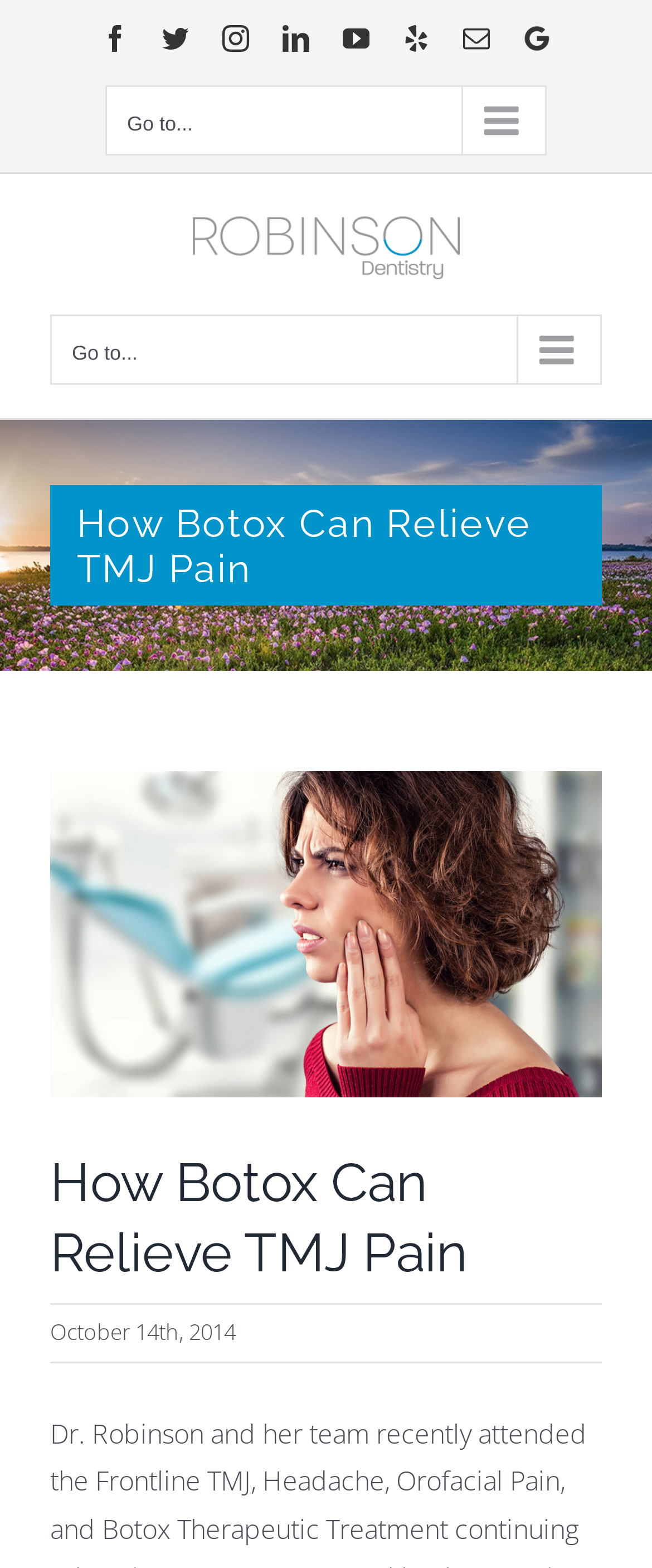How many social media links are there? Look at the image and give a one-word or short phrase answer.

7